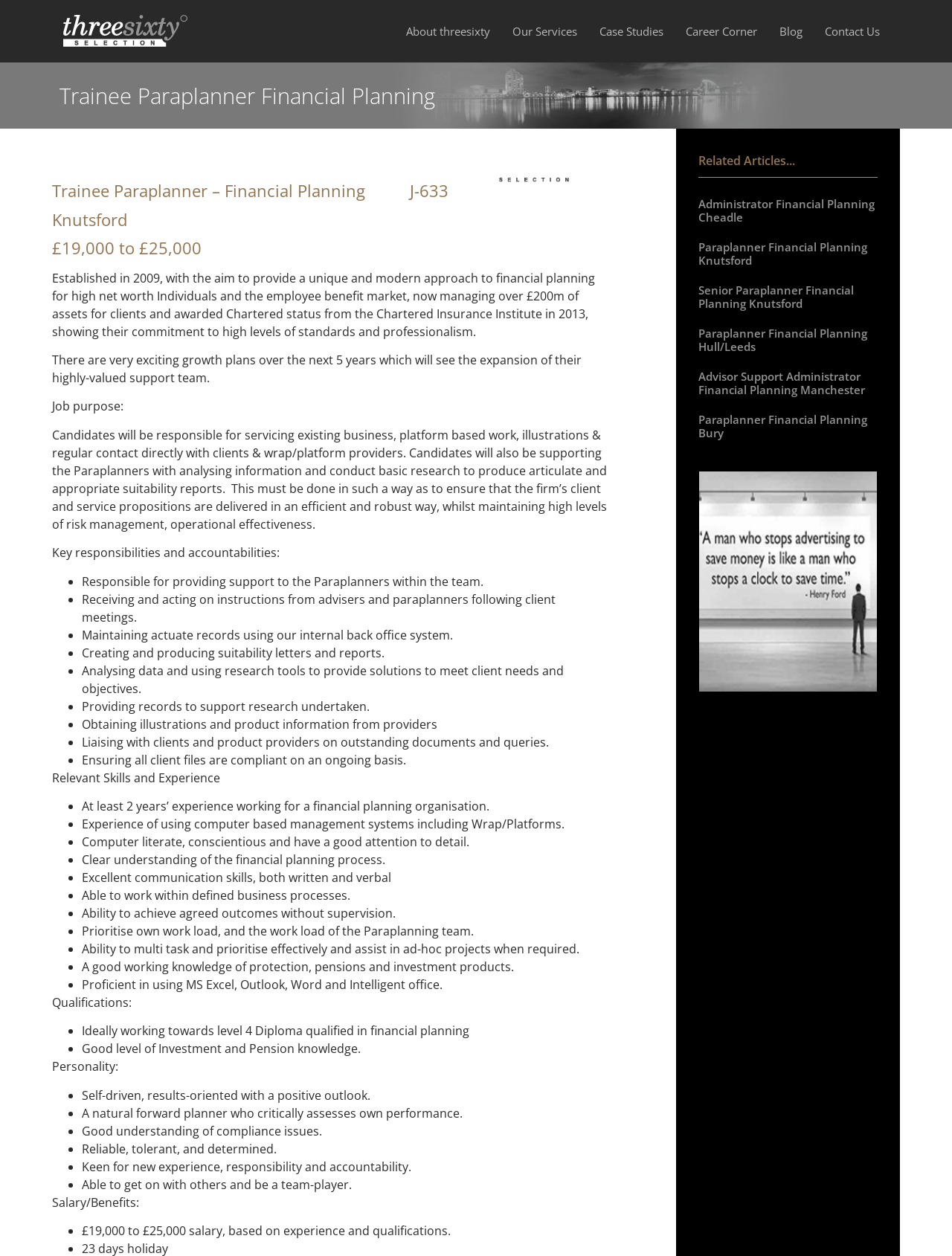Locate the bounding box coordinates of the element that needs to be clicked to carry out the instruction: "Click the 'Career Corner' link". The coordinates should be given as four float numbers ranging from 0 to 1, i.e., [left, top, right, bottom].

[0.711, 0.011, 0.805, 0.038]